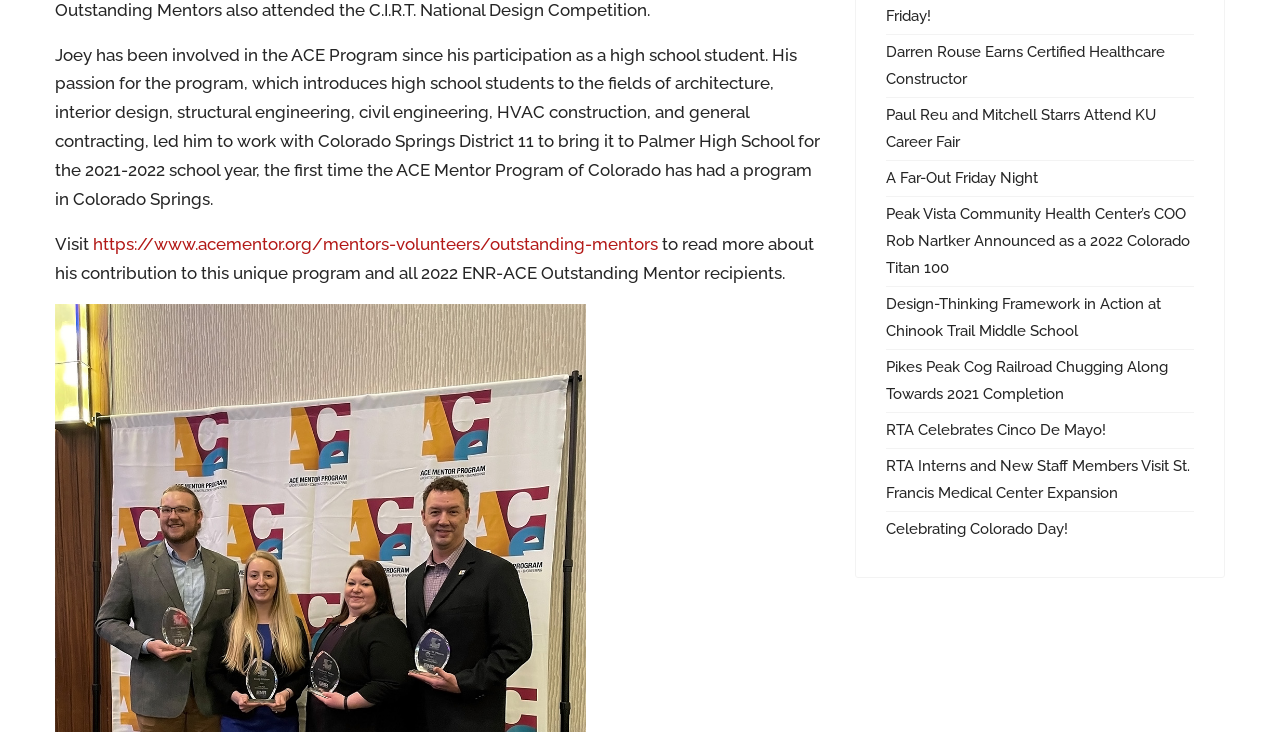Identify the bounding box coordinates for the UI element described as follows: "A Far-Out Friday Night". Ensure the coordinates are four float numbers between 0 and 1, formatted as [left, top, right, bottom].

[0.692, 0.222, 0.933, 0.264]